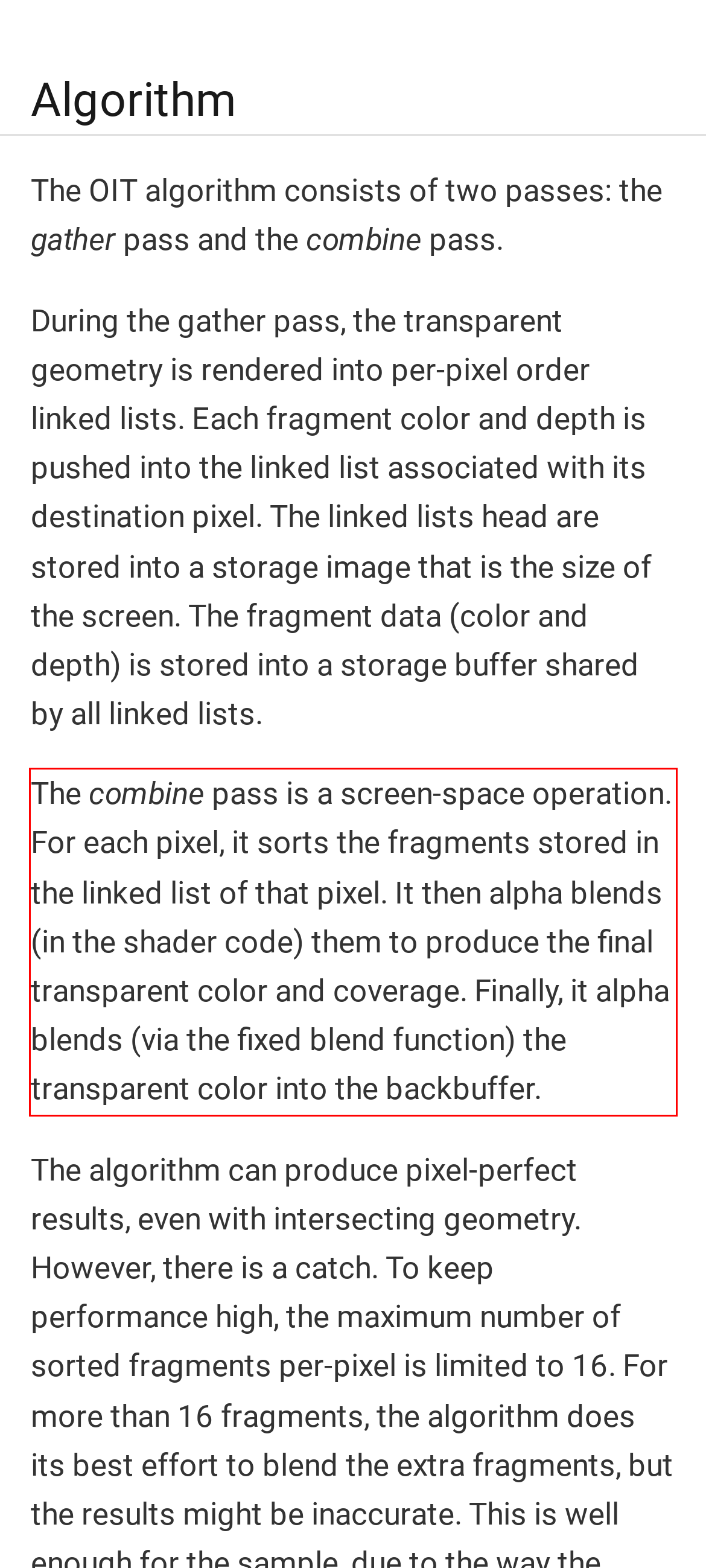Please examine the webpage screenshot containing a red bounding box and use OCR to recognize and output the text inside the red bounding box.

The combine pass is a screen-space operation. For each pixel, it sorts the fragments stored in the linked list of that pixel. It then alpha blends (in the shader code) them to produce the final transparent color and coverage. Finally, it alpha blends (via the fixed blend function) the transparent color into the backbuffer.